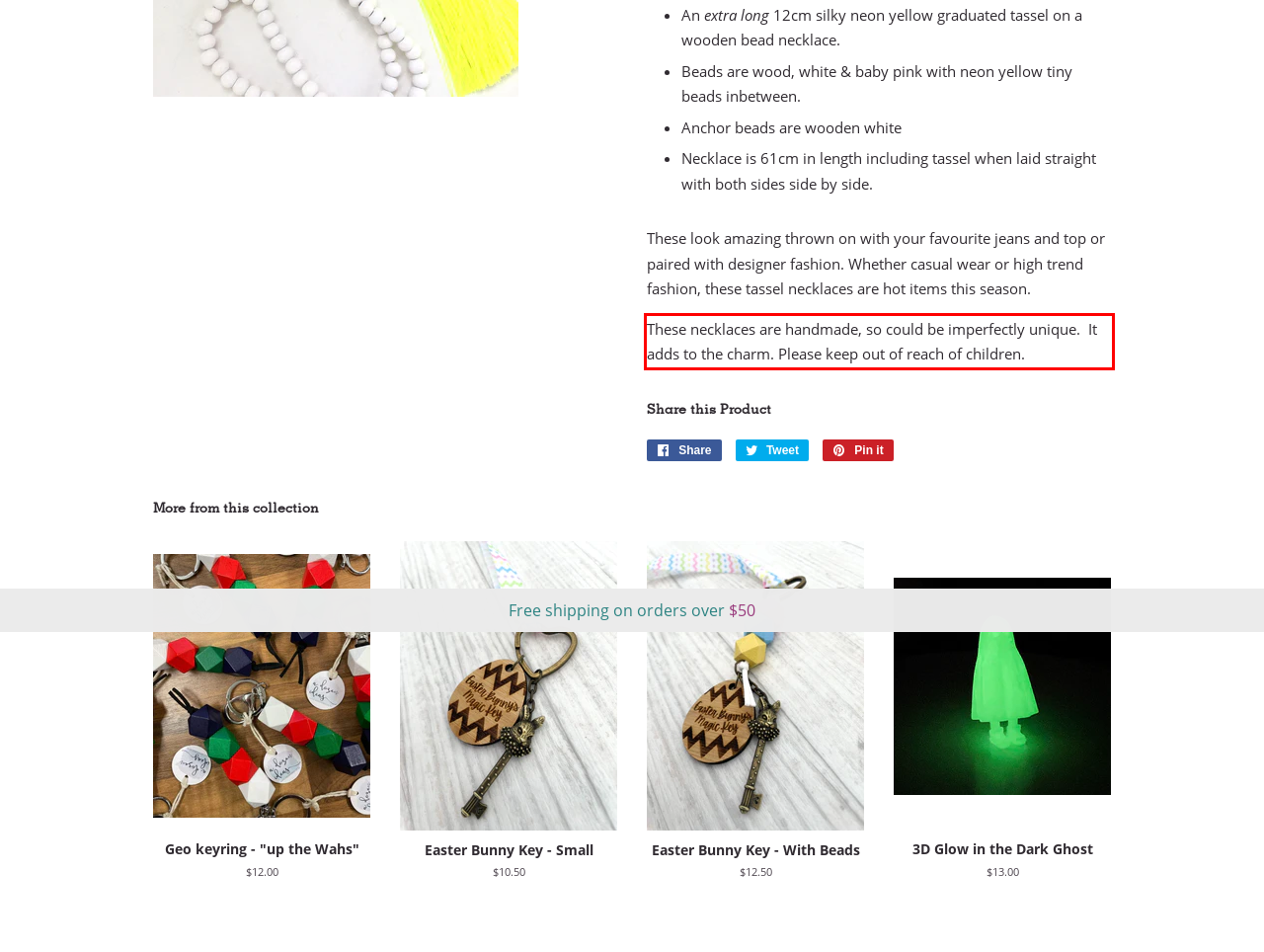Given a webpage screenshot, locate the red bounding box and extract the text content found inside it.

These necklaces are handmade, so could be imperfectly unique. It adds to the charm. Please keep out of reach of children.